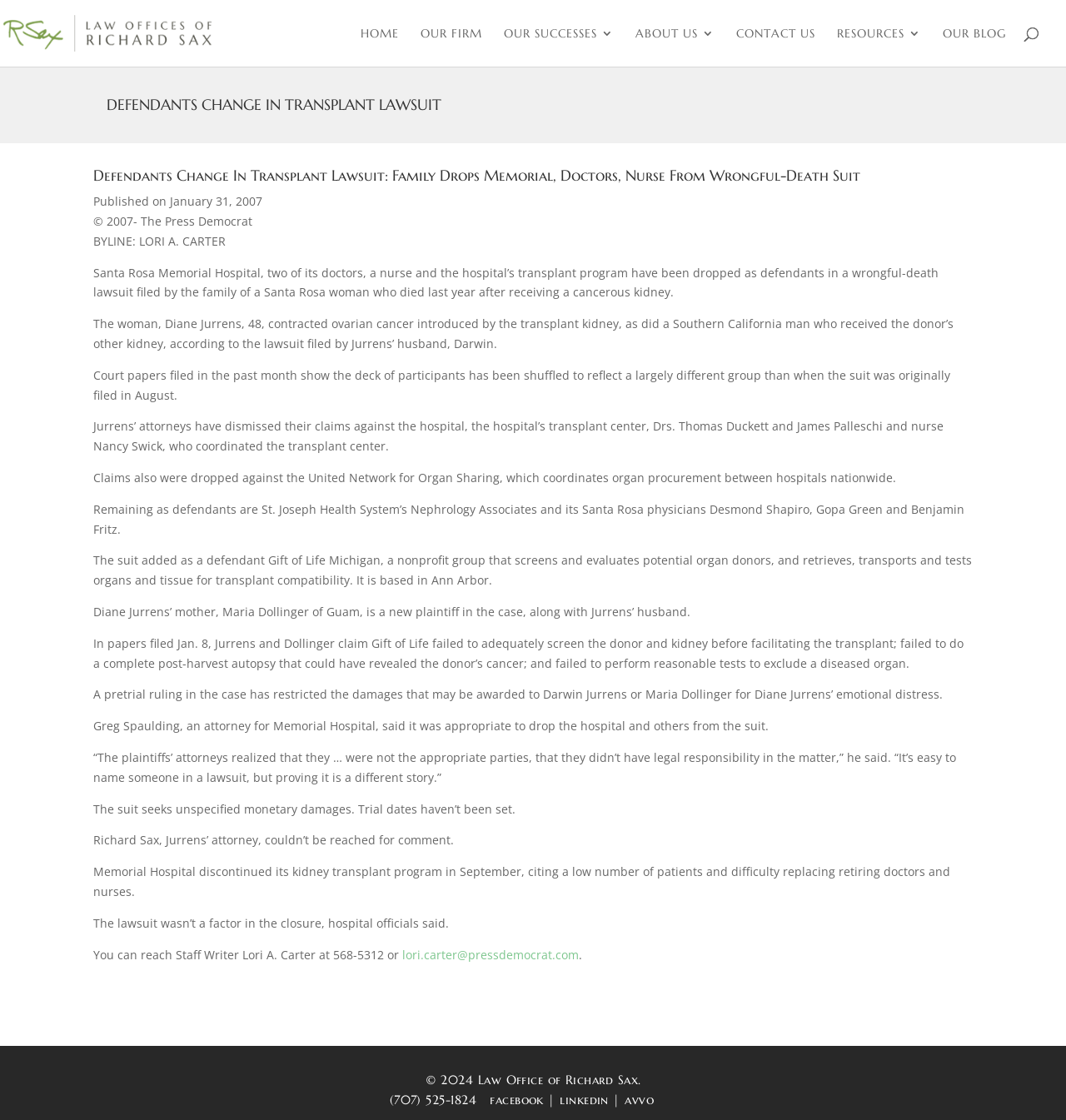Can you find the bounding box coordinates for the element that needs to be clicked to execute this instruction: "go to home page"? The coordinates should be given as four float numbers between 0 and 1, i.e., [left, top, right, bottom].

[0.338, 0.025, 0.374, 0.059]